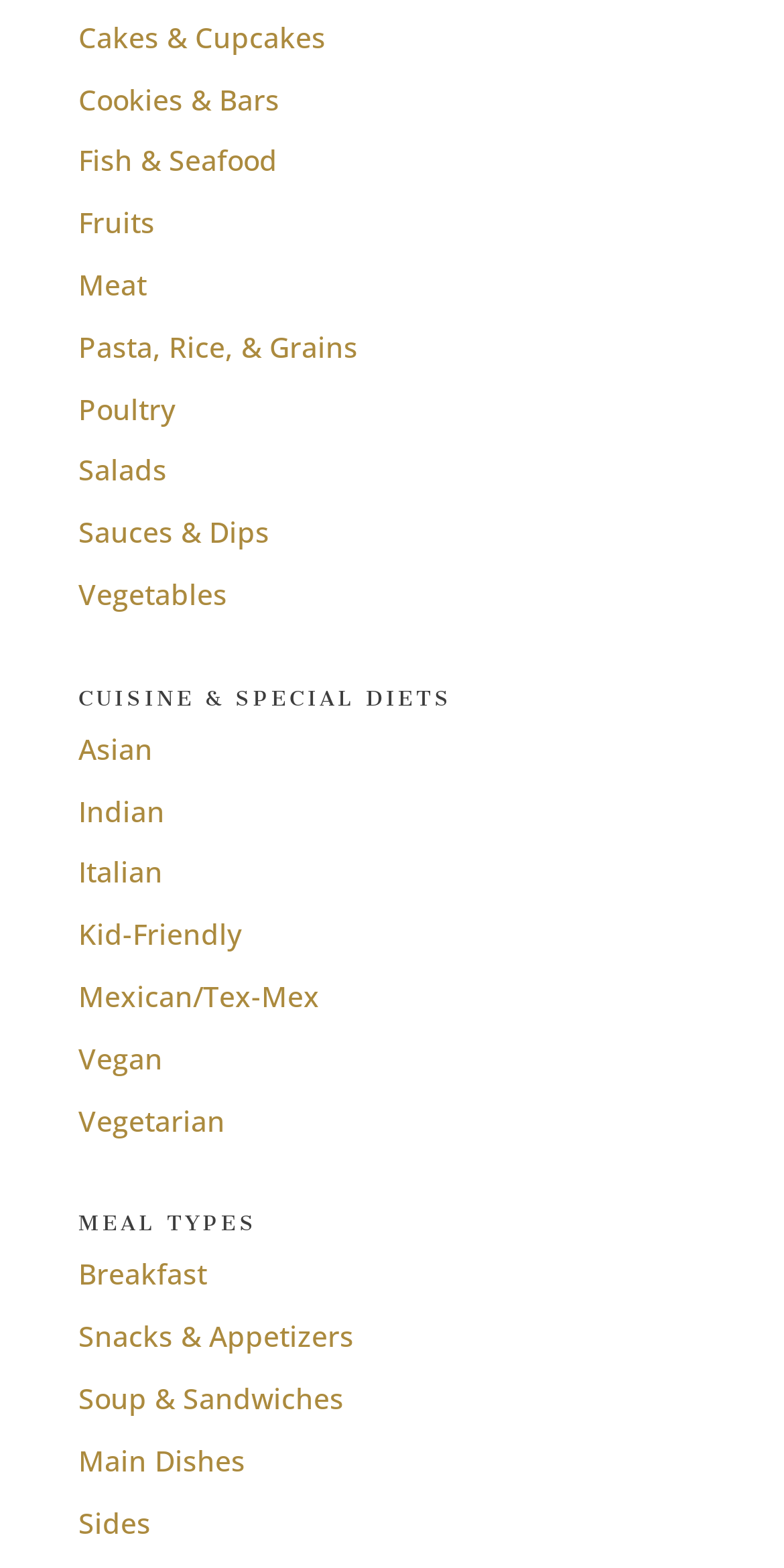Please determine the bounding box of the UI element that matches this description: Catharina larsson advokat ystad. The coordinates should be given as (top-left x, top-left y, bottom-right x, bottom-right y), with all values between 0 and 1.

None